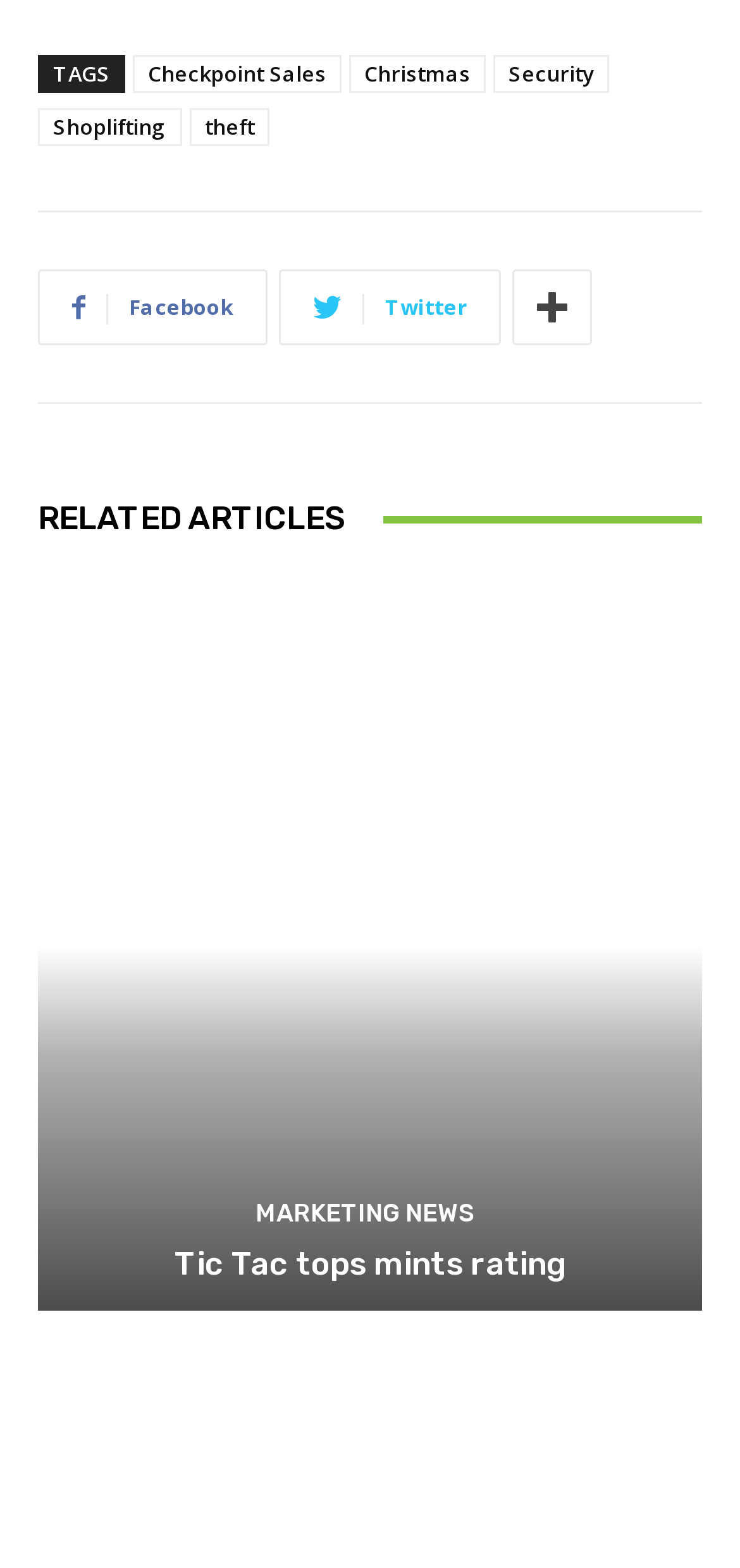Give a one-word or phrase response to the following question: How many social media links are there?

3